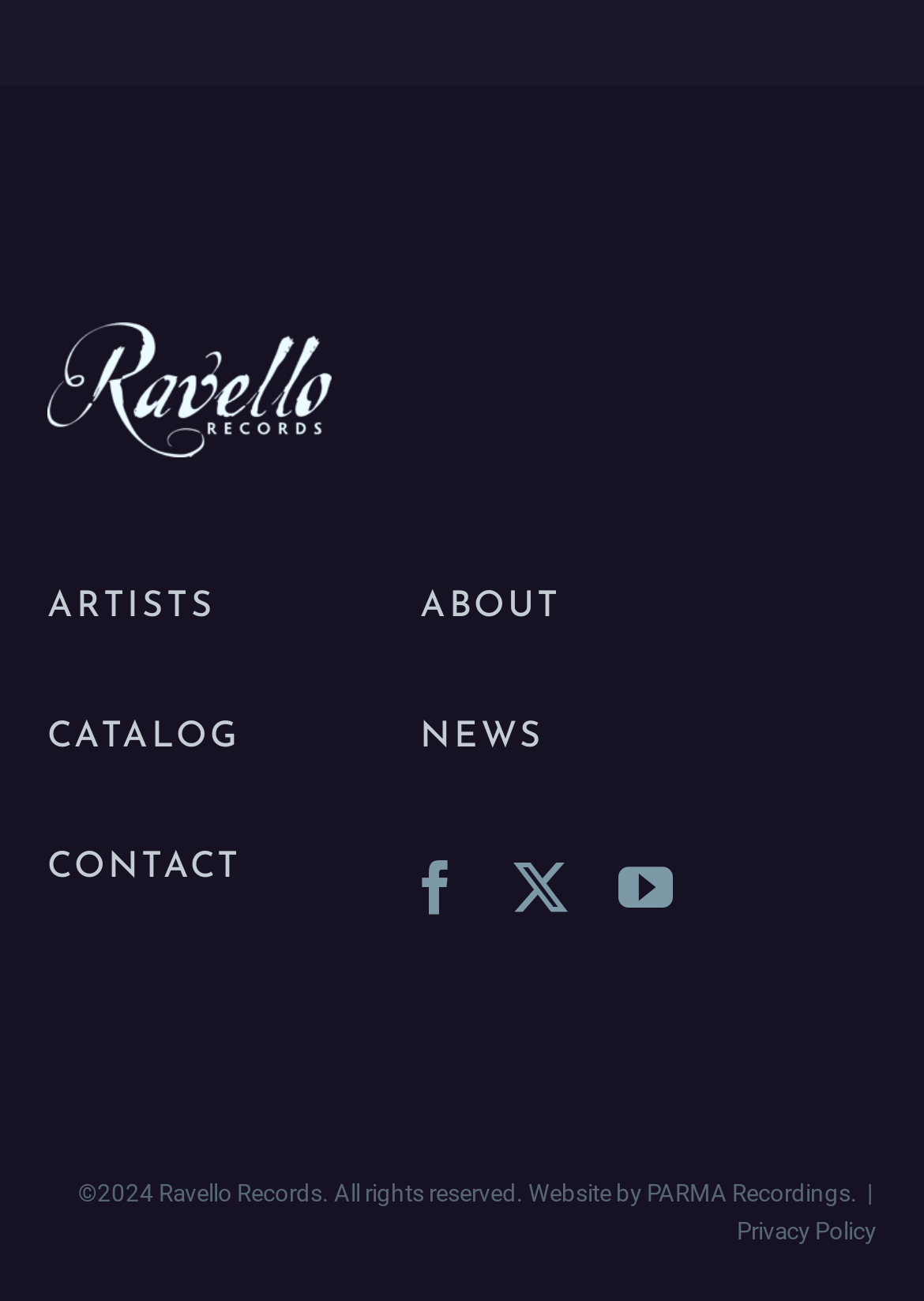Identify and provide the bounding box for the element described by: "Finance".

None